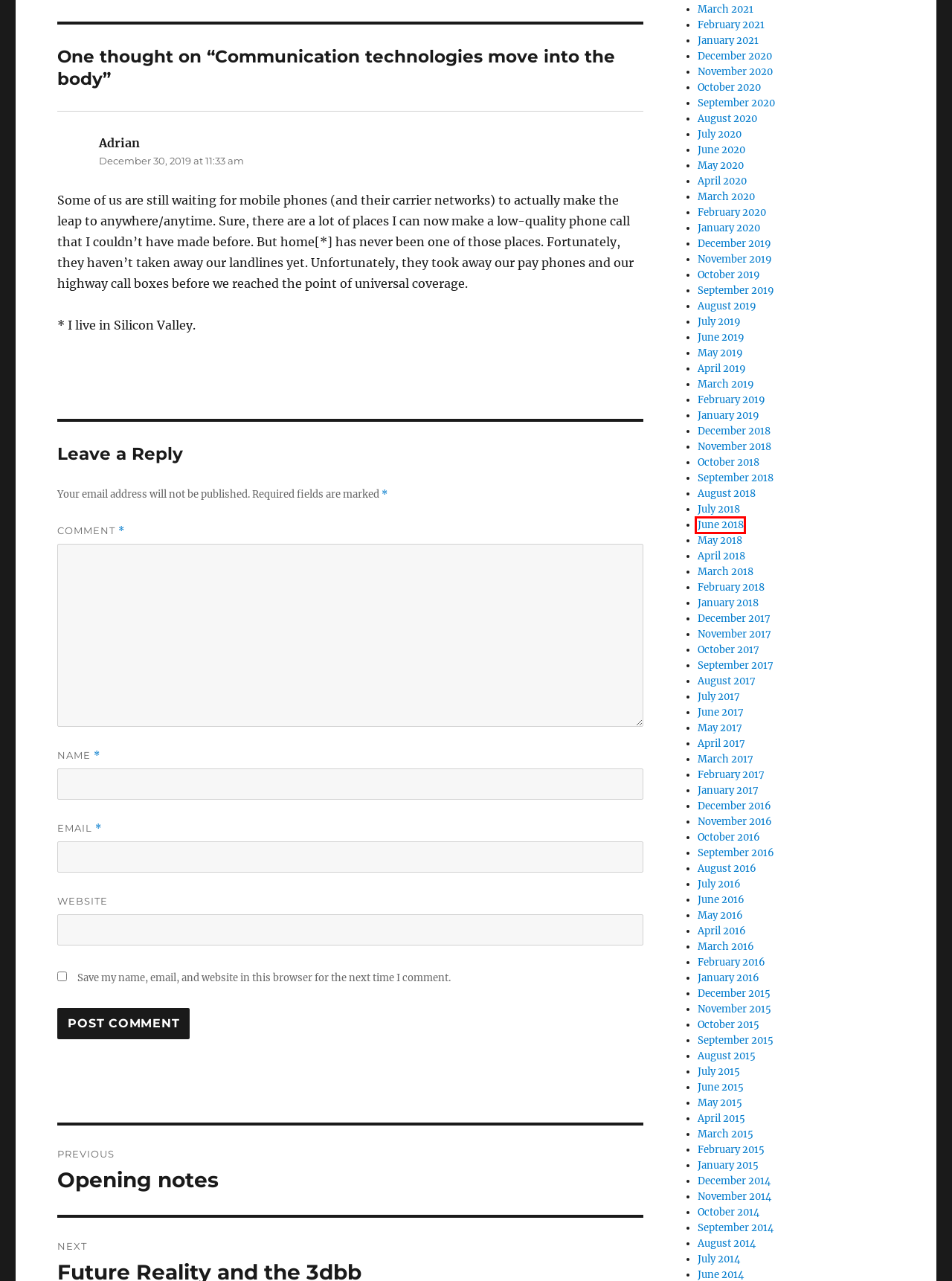Given a webpage screenshot with a UI element marked by a red bounding box, choose the description that best corresponds to the new webpage that will appear after clicking the element. The candidates are:
A. April 2020 – Ken’s Blog
B. June 2014 – Ken’s Blog
C. September 2017 – Ken’s Blog
D. June 2018 – Ken’s Blog
E. September 2020 – Ken’s Blog
F. January 2017 – Ken’s Blog
G. November 2015 – Ken’s Blog
H. April 2018 – Ken’s Blog

D